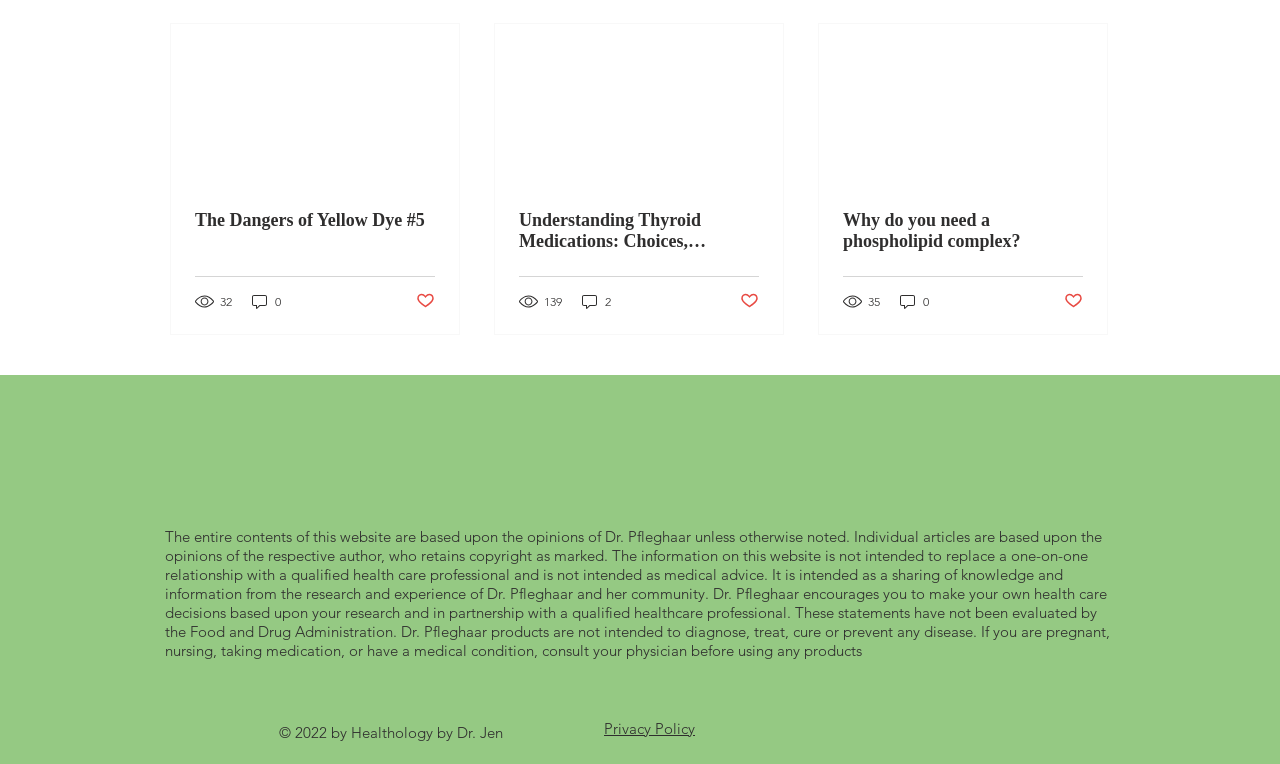How many views does the second article have?
Refer to the image and give a detailed answer to the query.

I found the view count of the second article by examining the generic element with the text '139 views' within the second article element, which indicates the number of views for this article.